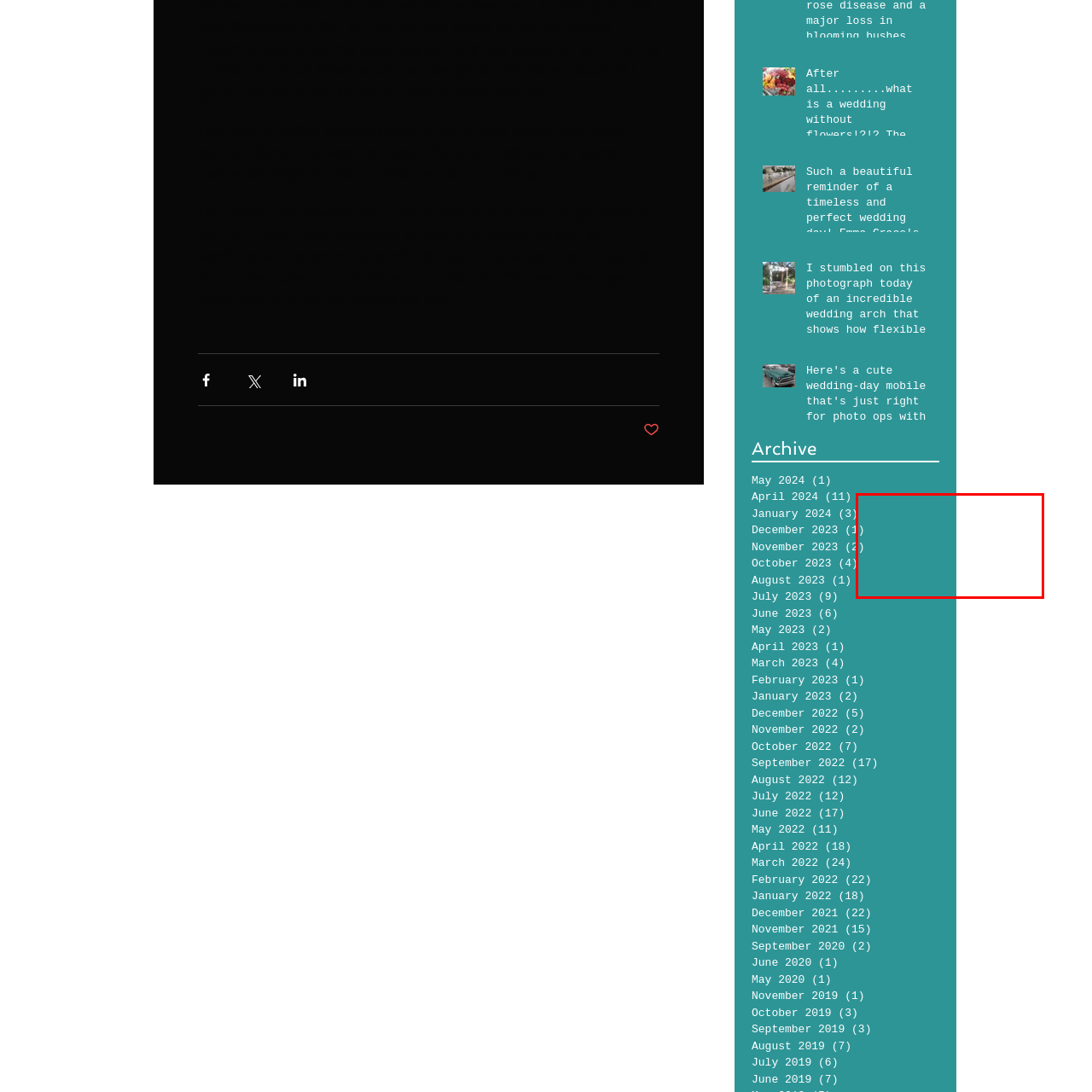Inspect the image contained by the red bounding box and answer the question with a single word or phrase:
What type of events is the gathering likely related to?

Weddings or social gatherings